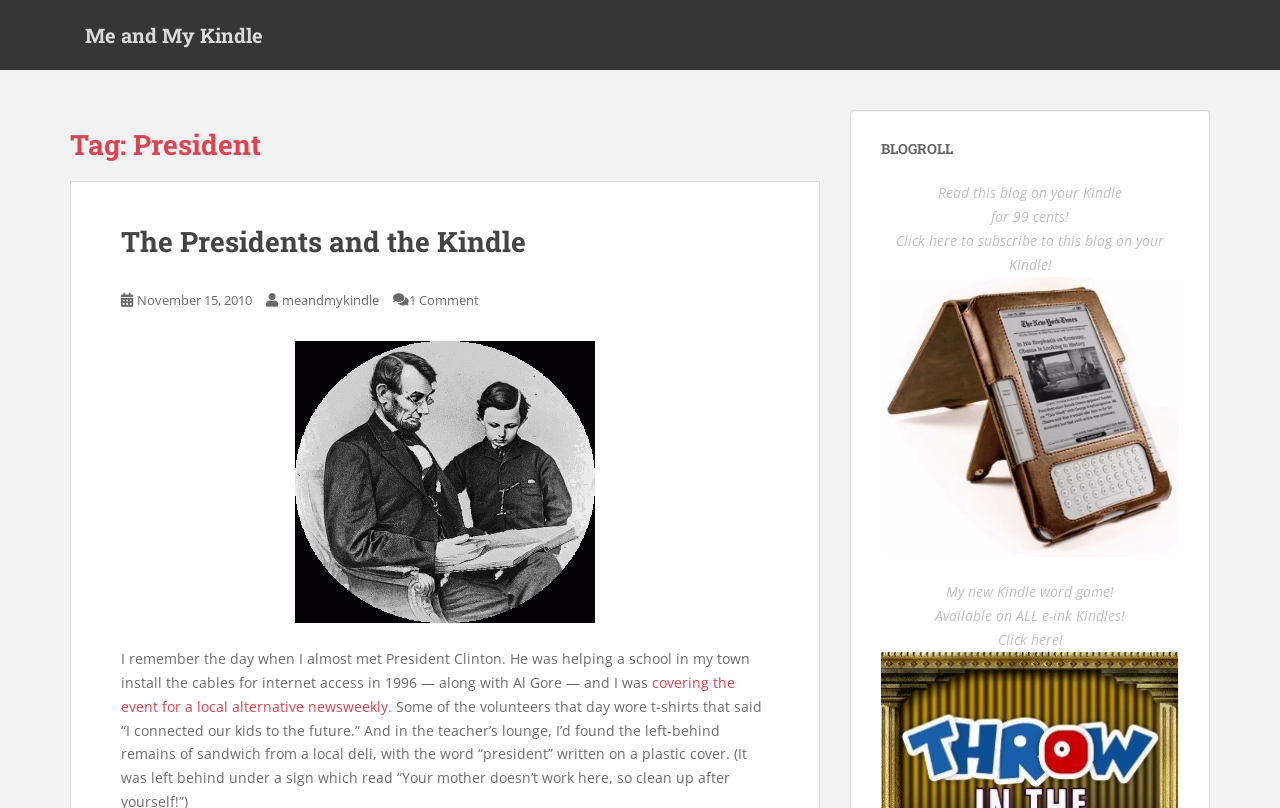Using the information in the image, could you please answer the following question in detail:
What is the date mentioned in the blog post?

I found the time element with the text 'November 15, 2010' which is a child of the link element with the same text.